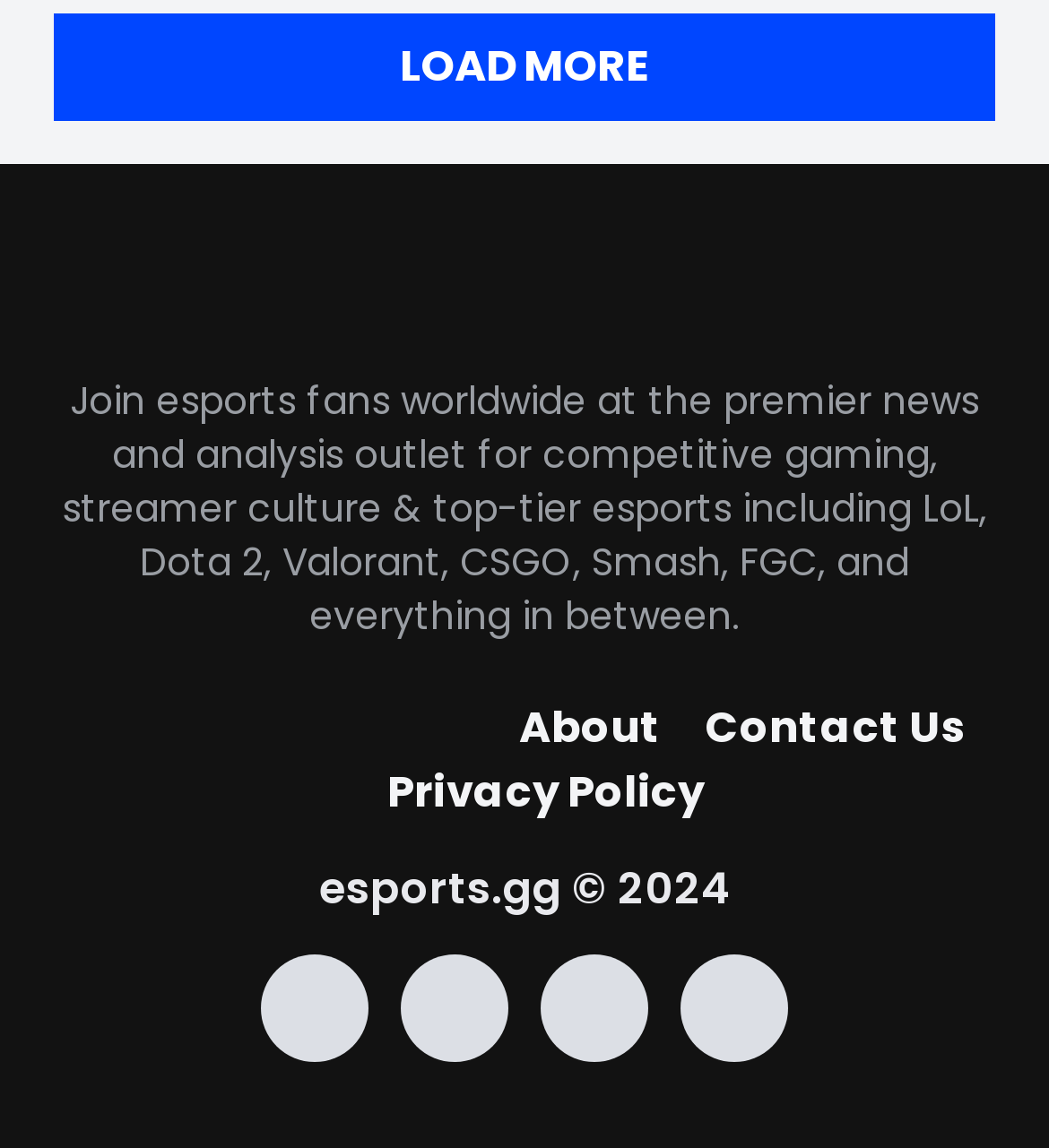From the webpage screenshot, predict the bounding box of the UI element that matches this description: "About".

[0.495, 0.606, 0.631, 0.662]